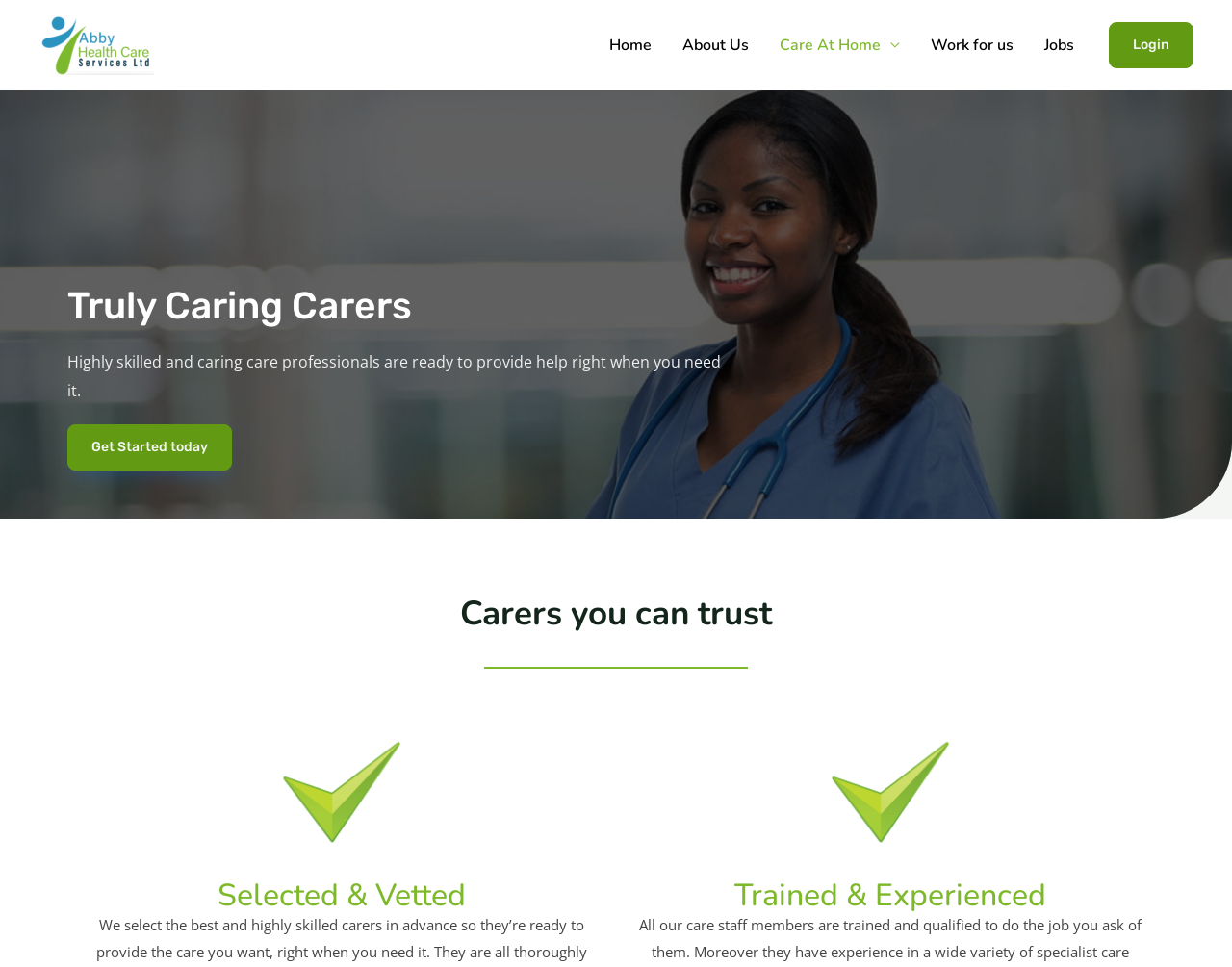Kindly determine the bounding box coordinates for the area that needs to be clicked to execute this instruction: "go to home page".

[0.482, 0.012, 0.541, 0.082]